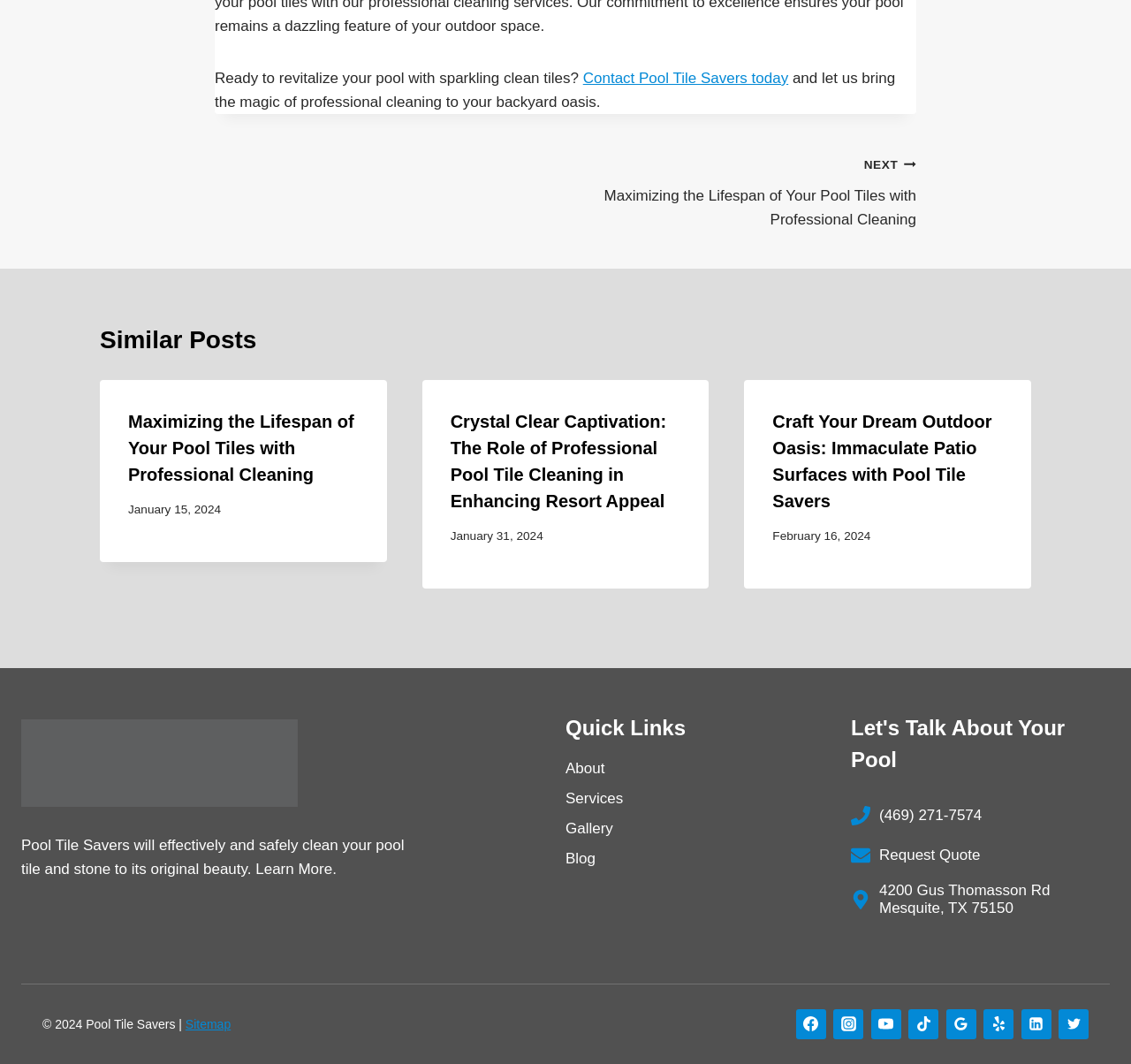Please determine the bounding box coordinates of the area that needs to be clicked to complete this task: 'Contact Pool Tile Savers today'. The coordinates must be four float numbers between 0 and 1, formatted as [left, top, right, bottom].

[0.515, 0.066, 0.697, 0.081]